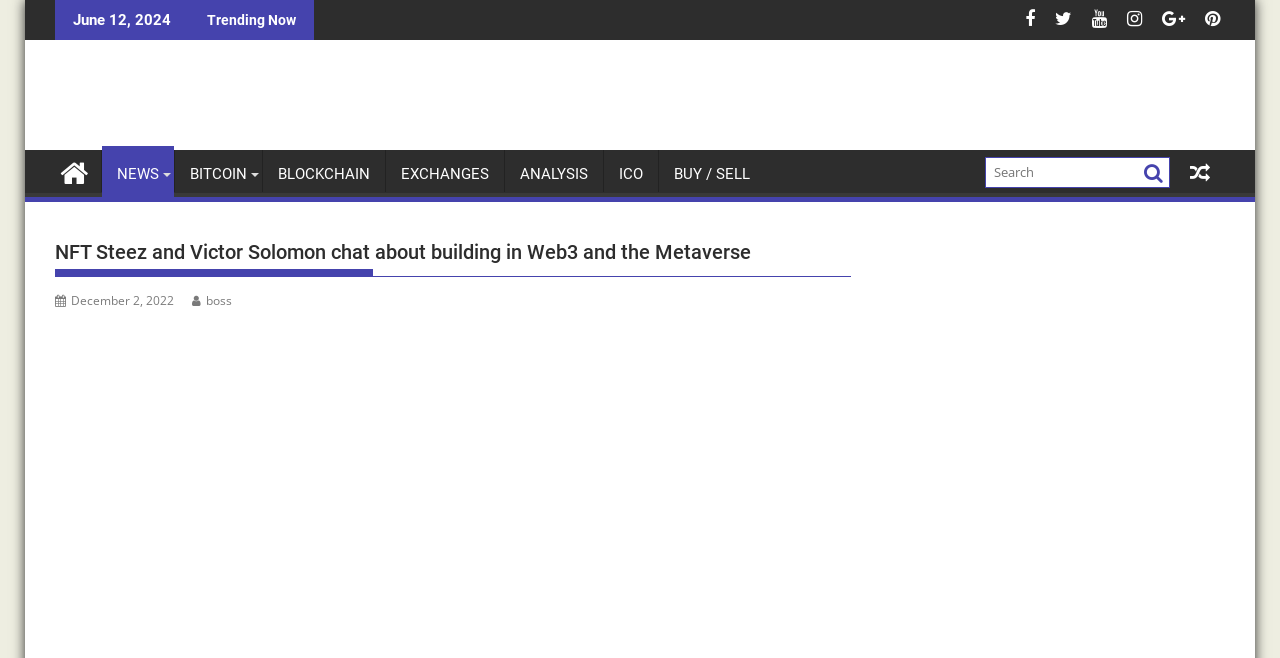What is the date mentioned at the top?
Please provide a single word or phrase as the answer based on the screenshot.

June 12, 2024